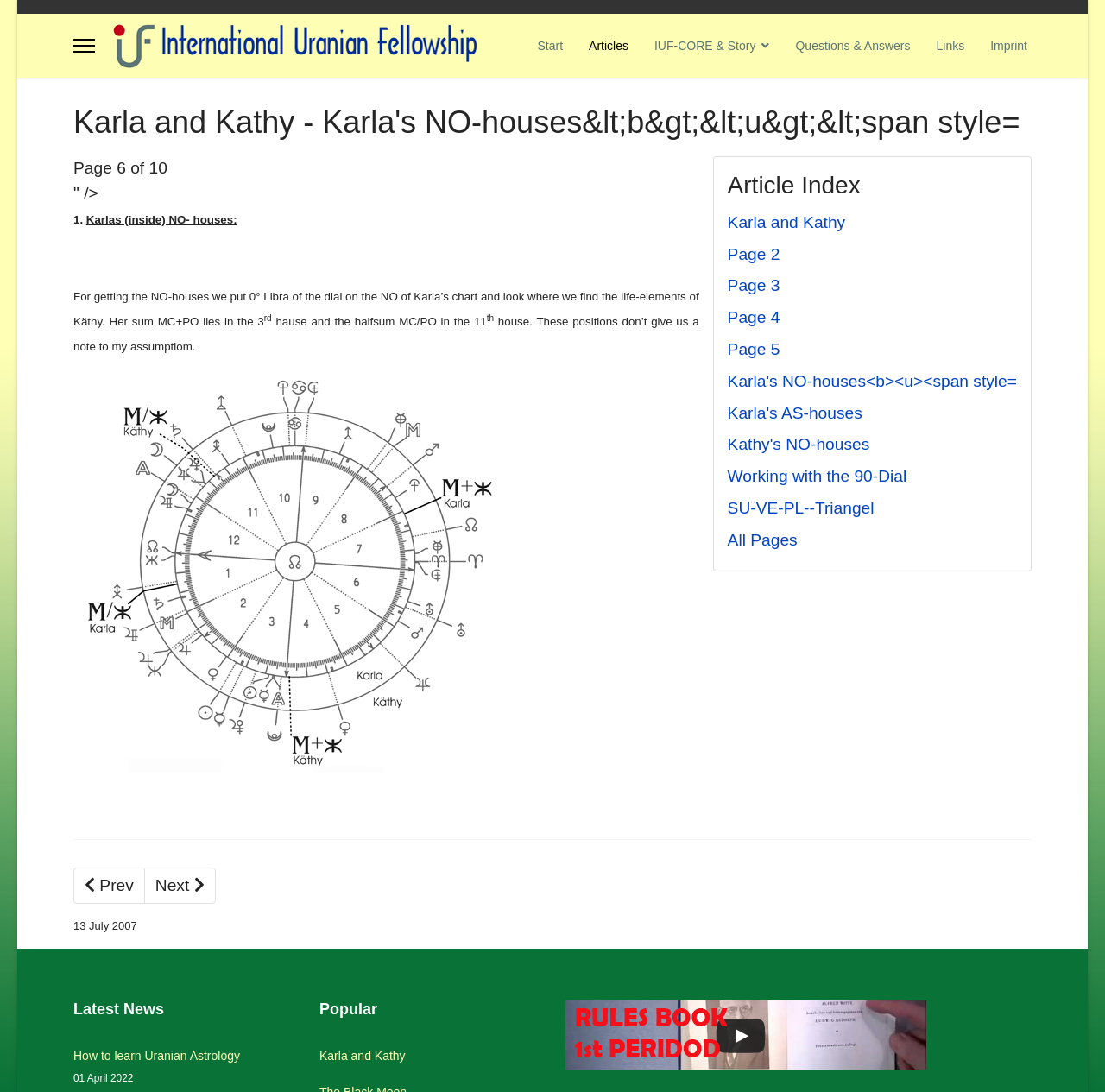Please identify the bounding box coordinates of the element on the webpage that should be clicked to follow this instruction: "Click on the 'Menu' link". The bounding box coordinates should be given as four float numbers between 0 and 1, formatted as [left, top, right, bottom].

[0.066, 0.013, 0.086, 0.071]